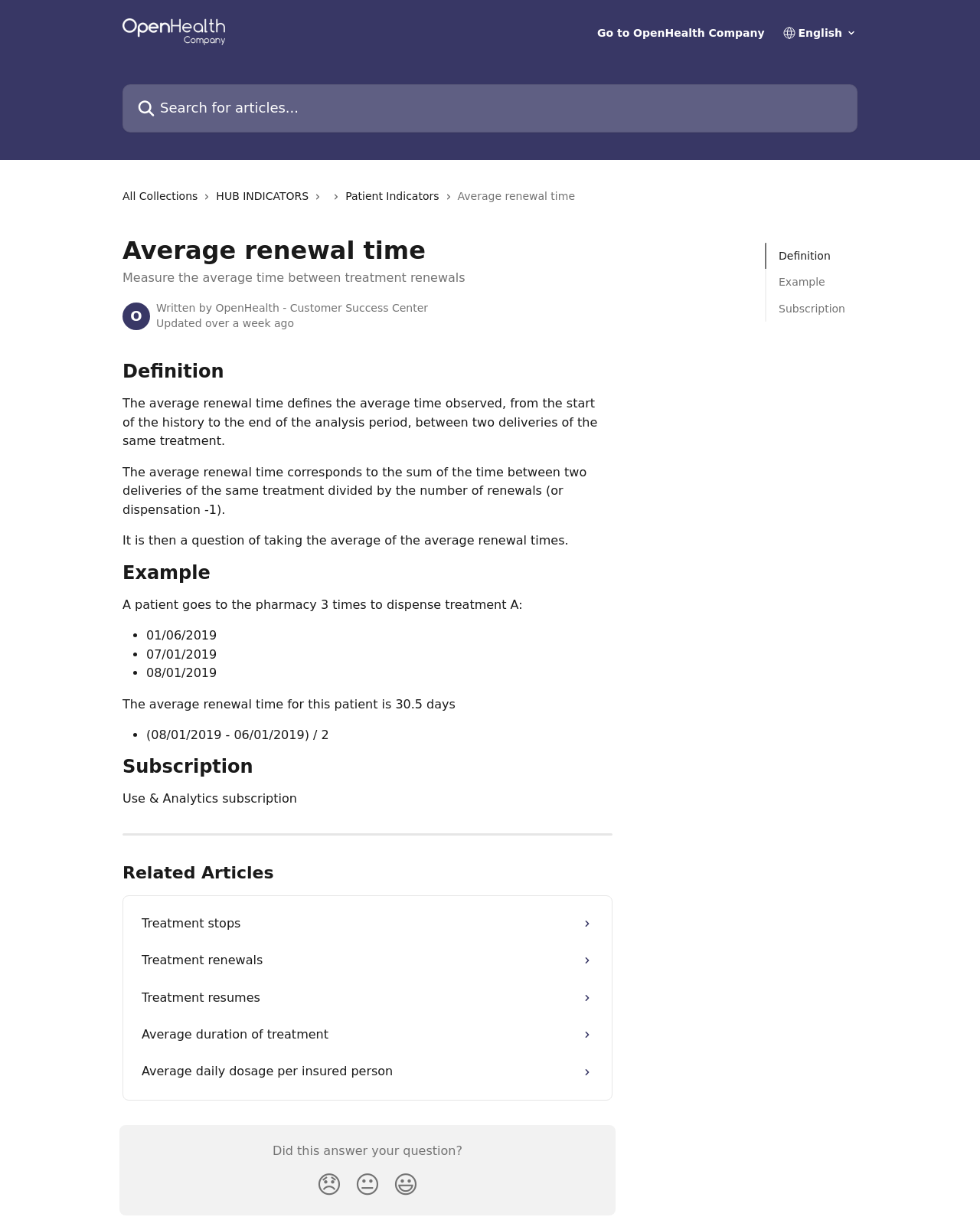Calculate the bounding box coordinates for the UI element based on the following description: "name="q" placeholder="Search for articles..."". Ensure the coordinates are four float numbers between 0 and 1, i.e., [left, top, right, bottom].

[0.125, 0.068, 0.875, 0.108]